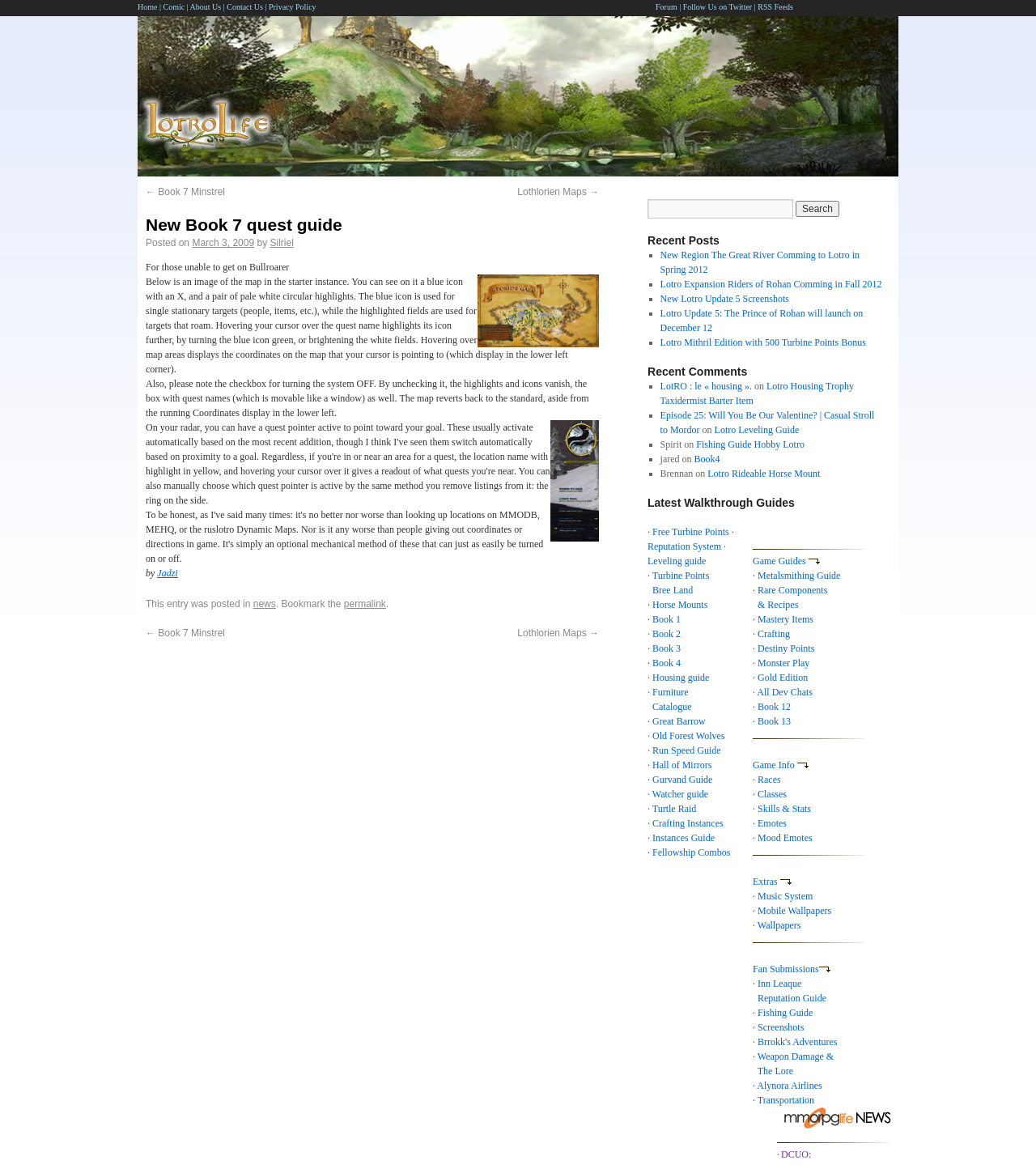Locate the bounding box coordinates for the element described below: "· Inn Leaque Reputation Guide". The coordinates must be four float values between 0 and 1, formatted as [left, top, right, bottom].

[0.727, 0.834, 0.798, 0.856]